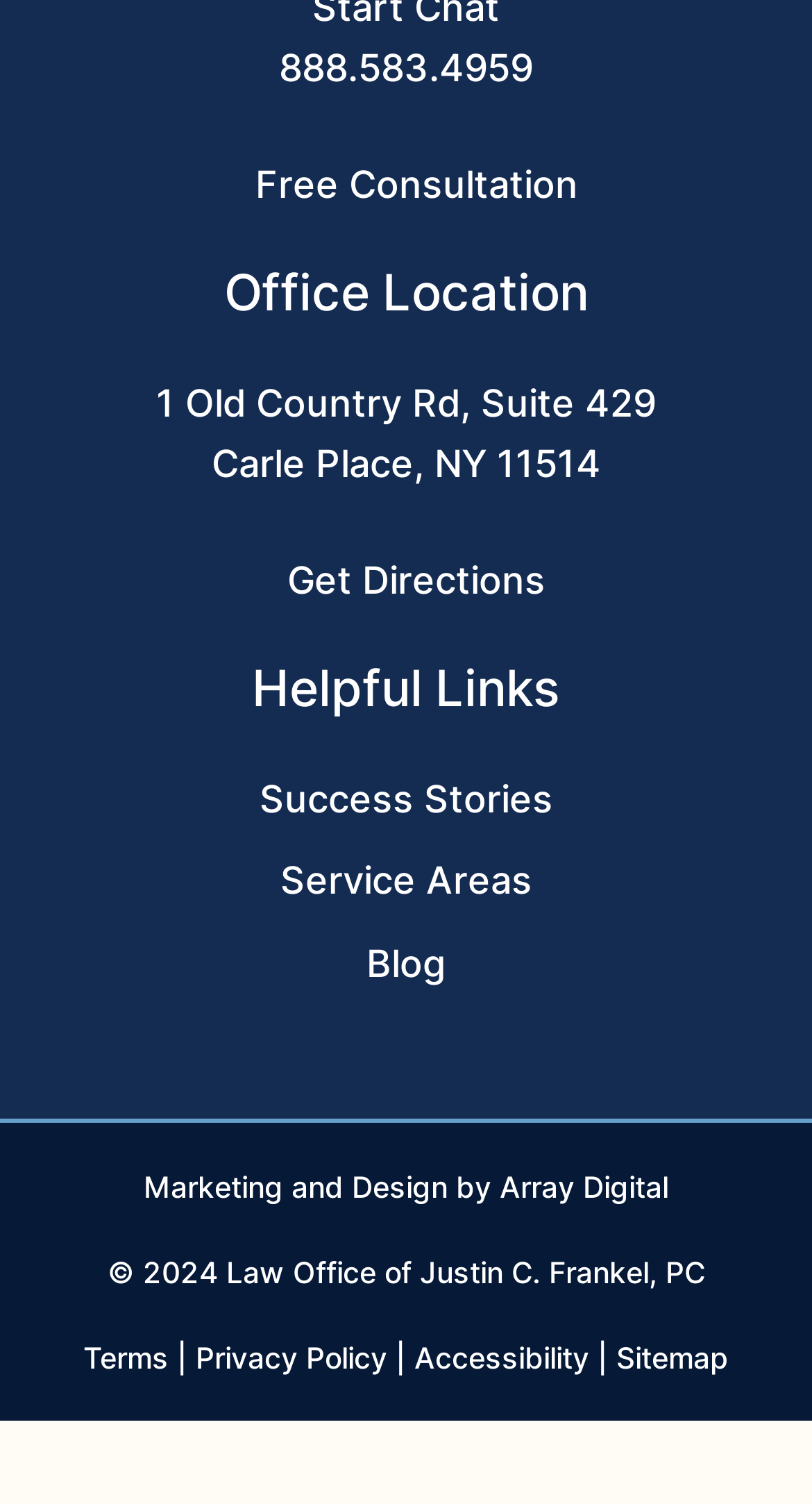What is the address of the law office?
Answer the question with as much detail as possible.

I found the address by looking at the static text elements that describe the office location, which are '1 Old Country Rd, Suite 429' and 'Carle Place, NY 11514'.